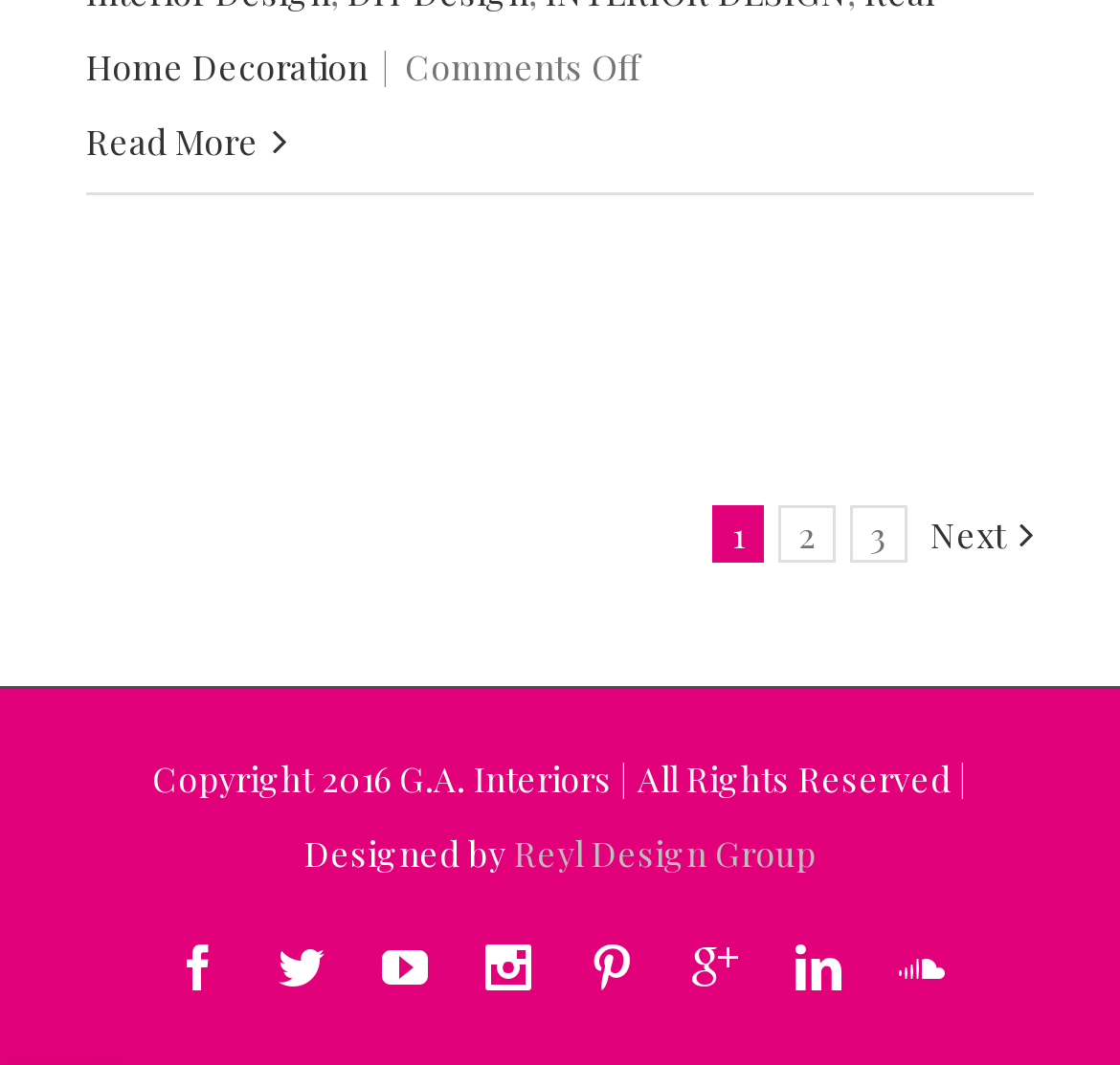What is the name of the design group that designed this website?
From the image, respond using a single word or phrase.

Reyl Design Group